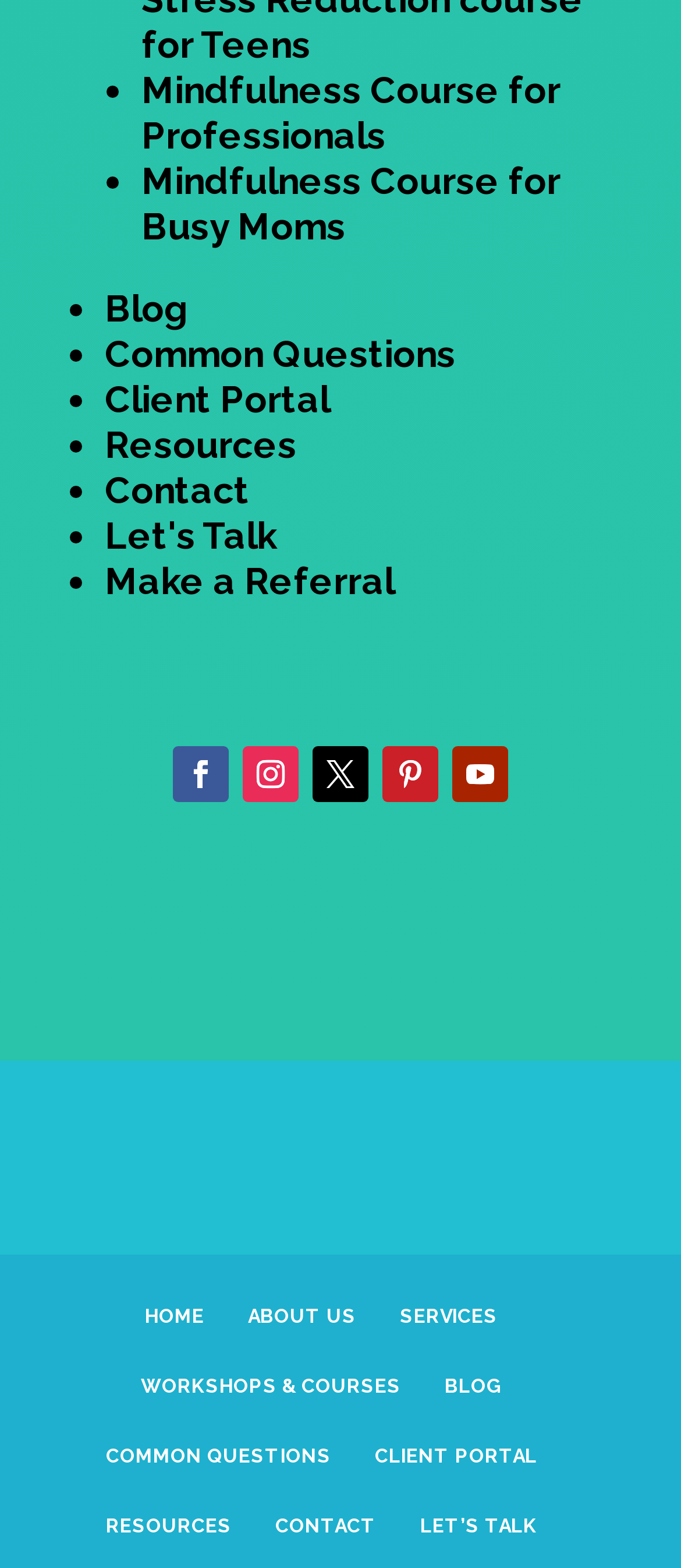Determine the bounding box coordinates of the region to click in order to accomplish the following instruction: "Contact us". Provide the coordinates as four float numbers between 0 and 1, specifically [left, top, right, bottom].

[0.154, 0.299, 0.367, 0.327]